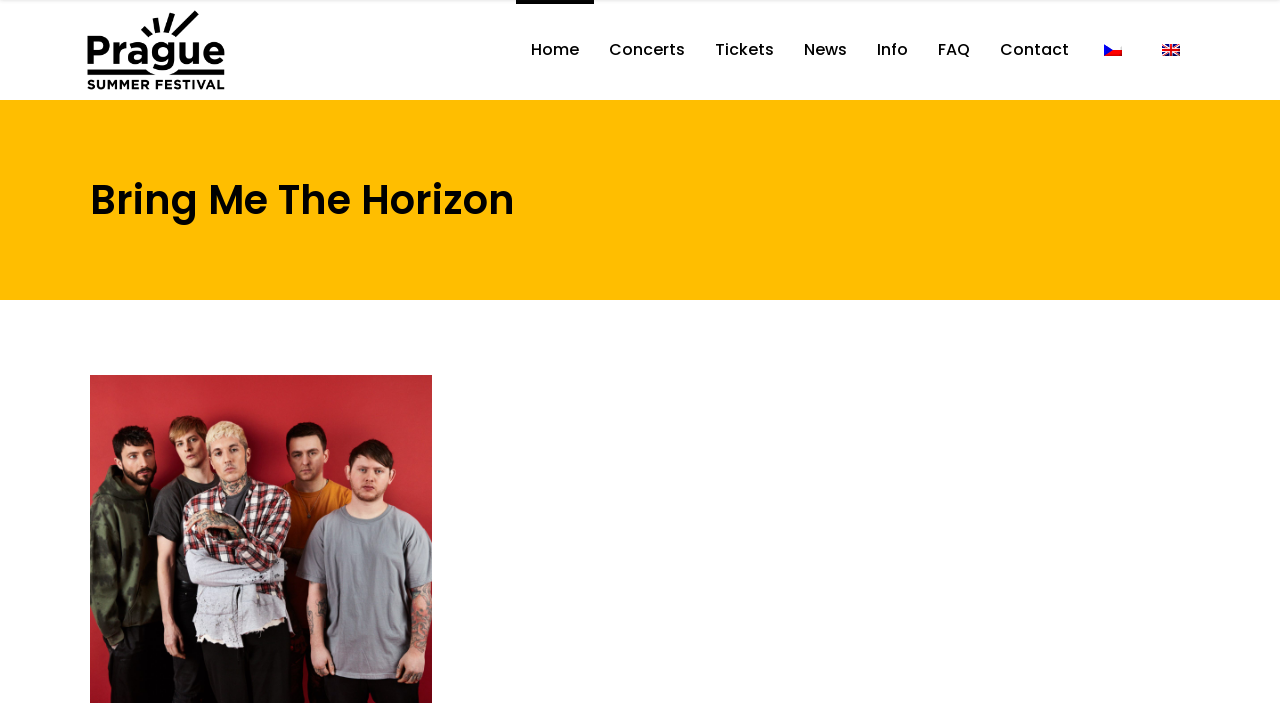Provide a thorough summary of the webpage.

The webpage is about Bring Me The Horizon, a music band, and their performance at the Prague Summer Festival. At the top left corner, there is a logo section with three images: a light logo, a dark logo, and a regular logo. 

Below the logo section, there is a navigation menu with 9 links: Home, Concerts, Tickets, News, Info, FAQ, Contact, and two language options, cs_CZ and en_US, each accompanied by a small flag icon. These links are aligned horizontally and take up the entire width of the page.

The main content of the page is a table with a single row and cell, which contains a heading that reads "Bring Me The Horizon". This heading is positioned in the upper half of the page, slightly to the right of the center.